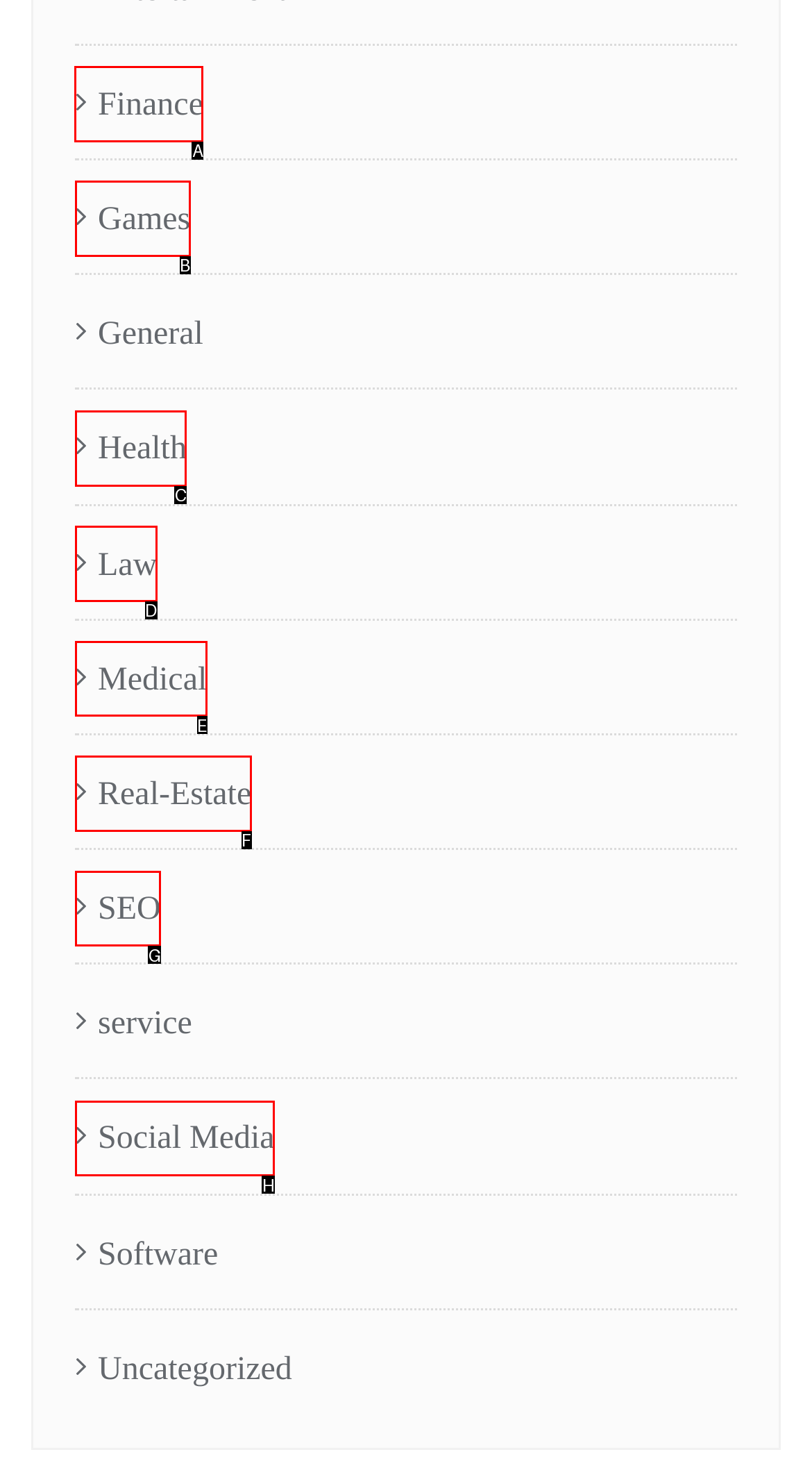Point out the option that needs to be clicked to fulfill the following instruction: Click on Finance
Answer with the letter of the appropriate choice from the listed options.

A